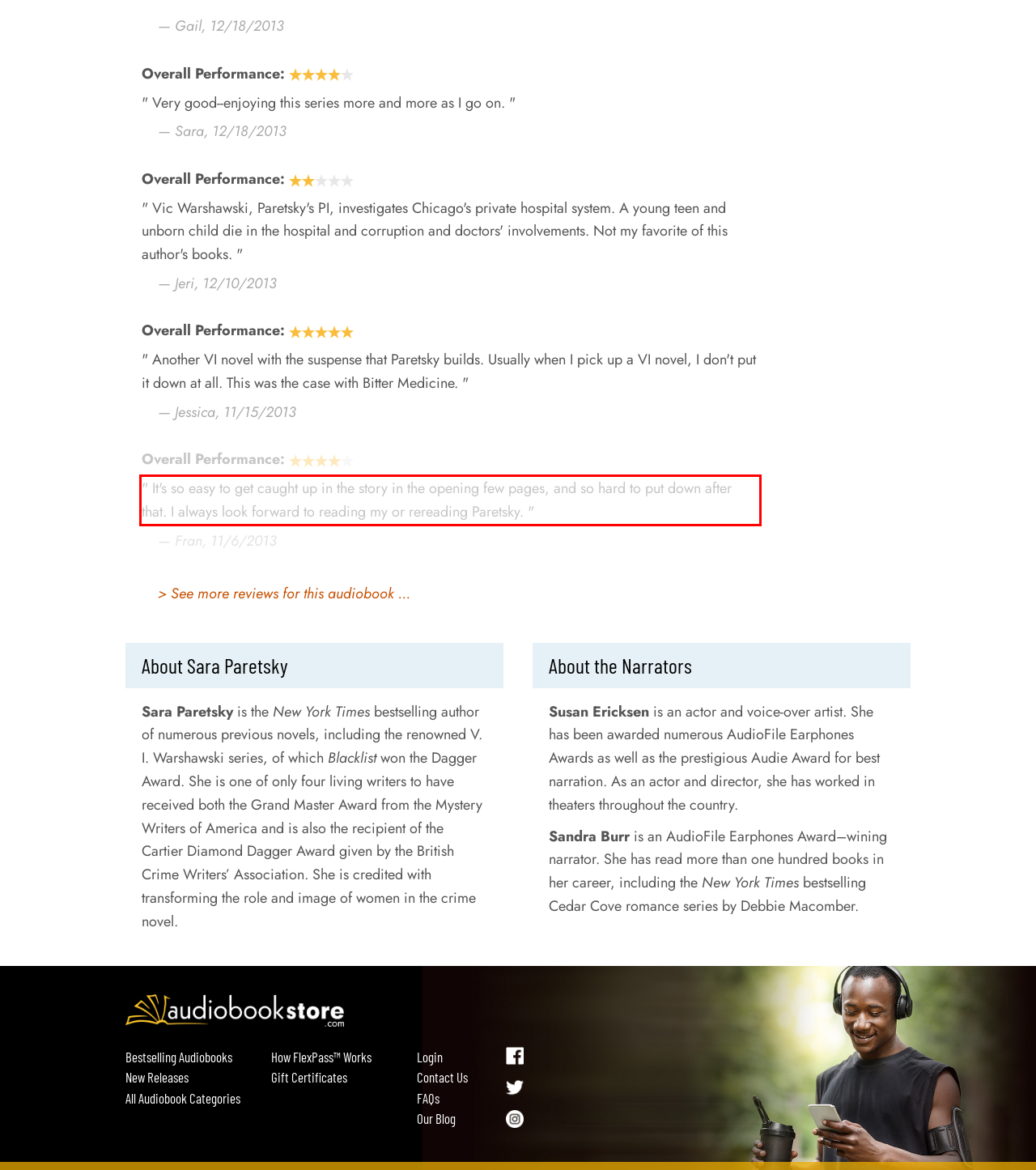Please identify and extract the text content from the UI element encased in a red bounding box on the provided webpage screenshot.

" It's so easy to get caught up in the story in the opening few pages, and so hard to put down after that. I always look forward to reading my or rereading Paretsky. "